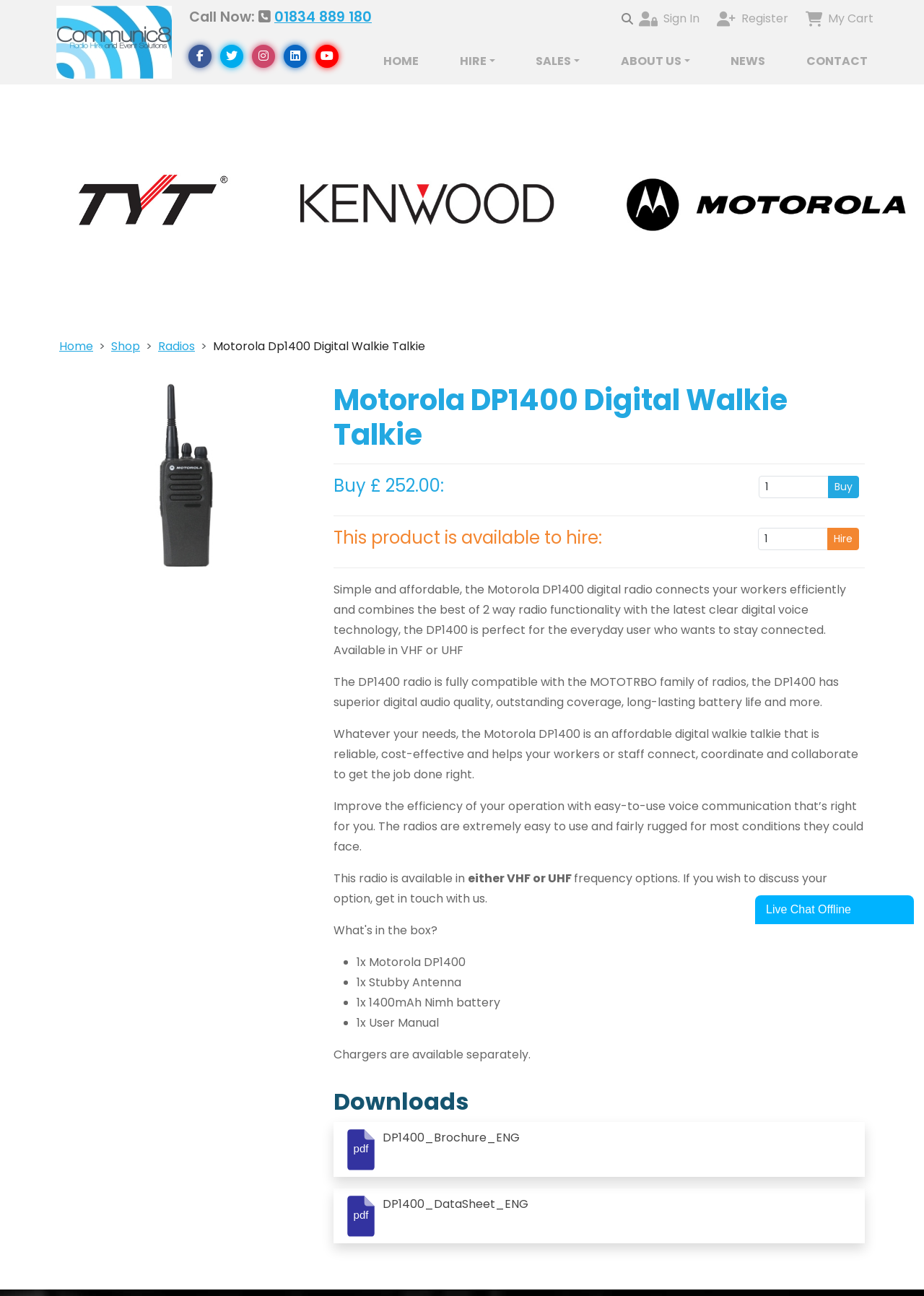Analyze the image and deliver a detailed answer to the question: What are the frequency options for the Motorola DP1400?

I found the frequency options by reading the description of the product, which says it's 'available in VHF or UHF frequency options'.